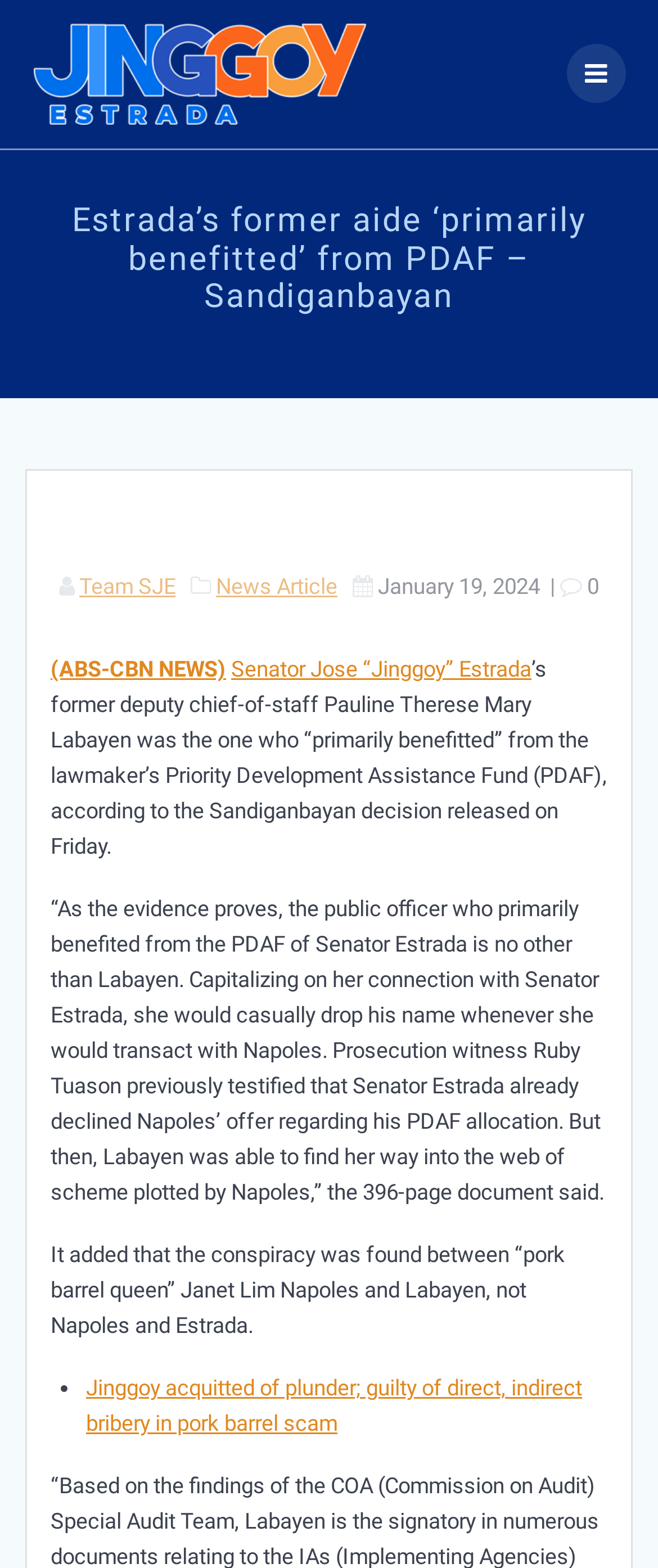Illustrate the webpage's structure and main components comprehensively.

The webpage appears to be a news article about Senator Jose "Jinggoy" Estrada's former deputy chief-of-staff, Pauline Therese Mary Labayen, who primarily benefited from the lawmaker's Priority Development Assistance Fund (PDAF) according to the Sandiganbayan decision.

At the top left of the page, there is a link to "Jinggoy Ejercito Estrada" accompanied by an image of the same name. On the top right, there is a link with a star icon. Below the image, there is a heading that summarizes the article's title.

In the middle of the page, there are several links and text elements. A link to "Team SJE" is followed by a static text element with two non-breaking spaces. Then, there is a link to "News Article" and a static text element displaying the date "January 19, 2024". Another static text element with a vertical bar separates the date from a link to "(ABS-CBN NEWS)".

The main content of the article starts below, with a link to "Senator Jose “Jinggoy” Estrada" followed by a static text element that summarizes the article's content. The text describes how Labayen benefited from the PDAF and quotes the Sandiganbayan decision. There are two more static text elements that continue the article's content, discussing the conspiracy between Labayen and "pork barrel queen" Janet Lim Napoles.

At the bottom of the page, there is a list marker followed by a link to a related news article titled "Jinggoy acquitted of plunder; guilty of direct, indirect bribery in pork barrel scam".